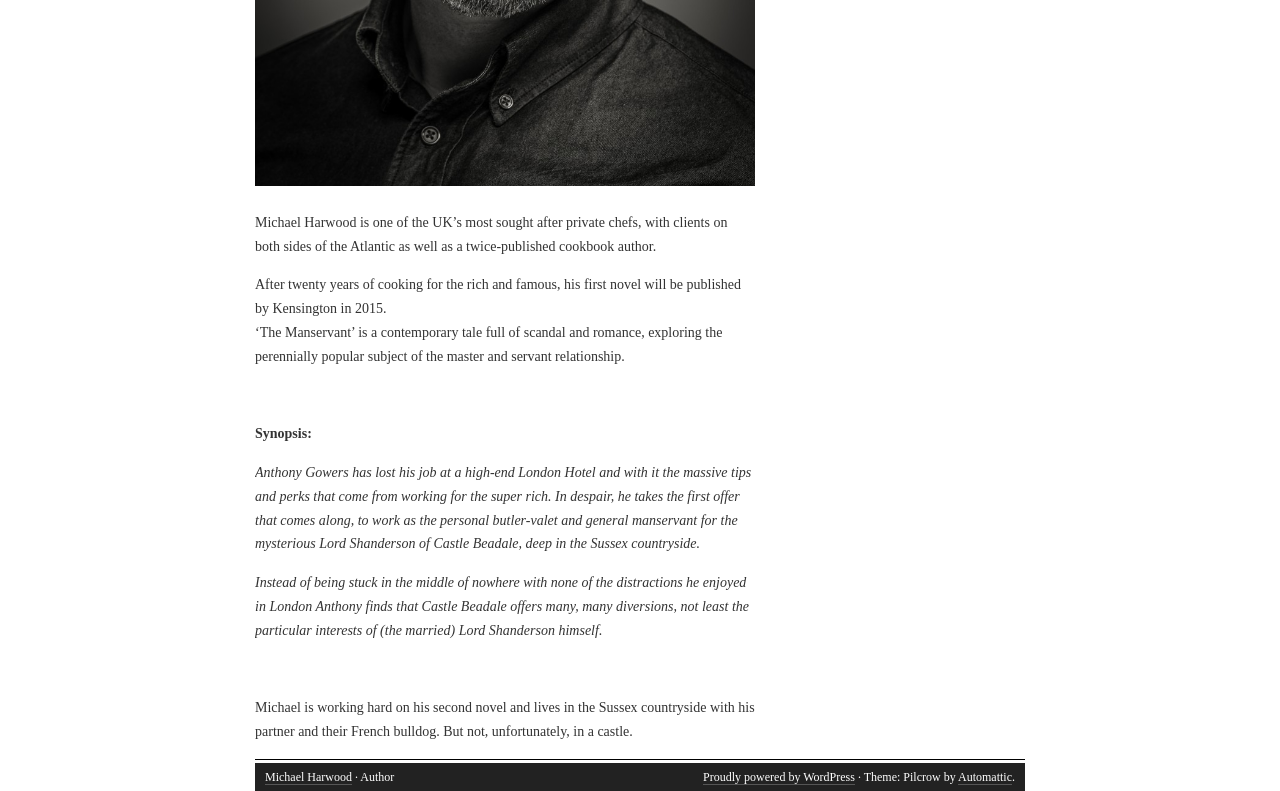Given the description of a UI element: "Automattic", identify the bounding box coordinates of the matching element in the webpage screenshot.

[0.748, 0.974, 0.791, 0.992]